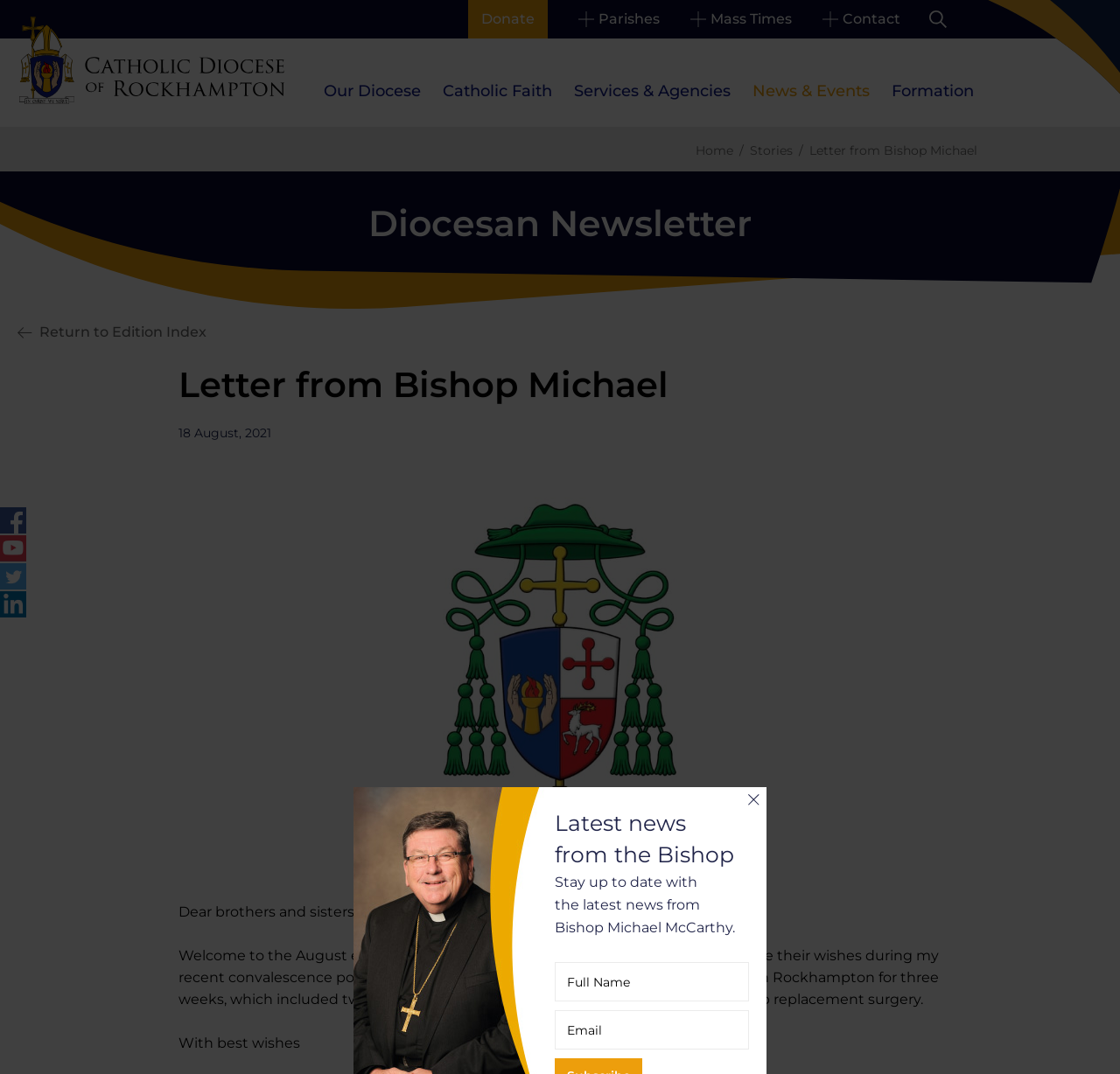Please identify the bounding box coordinates of the element I need to click to follow this instruction: "Follow the Bishop on Facebook".

[0.0, 0.472, 0.023, 0.497]